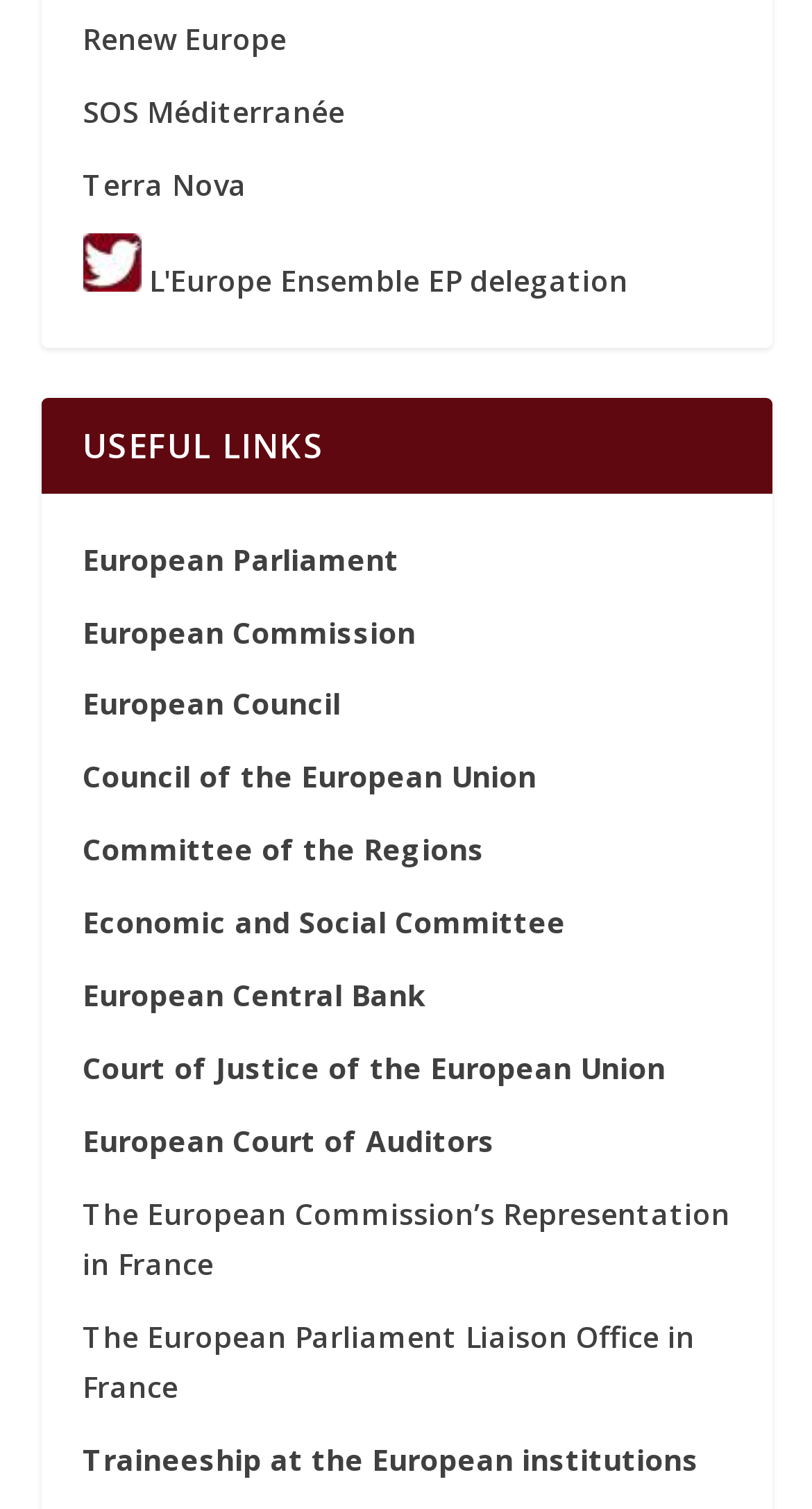What is the last link on the webpage? Observe the screenshot and provide a one-word or short phrase answer.

Traineeship at the European institutions